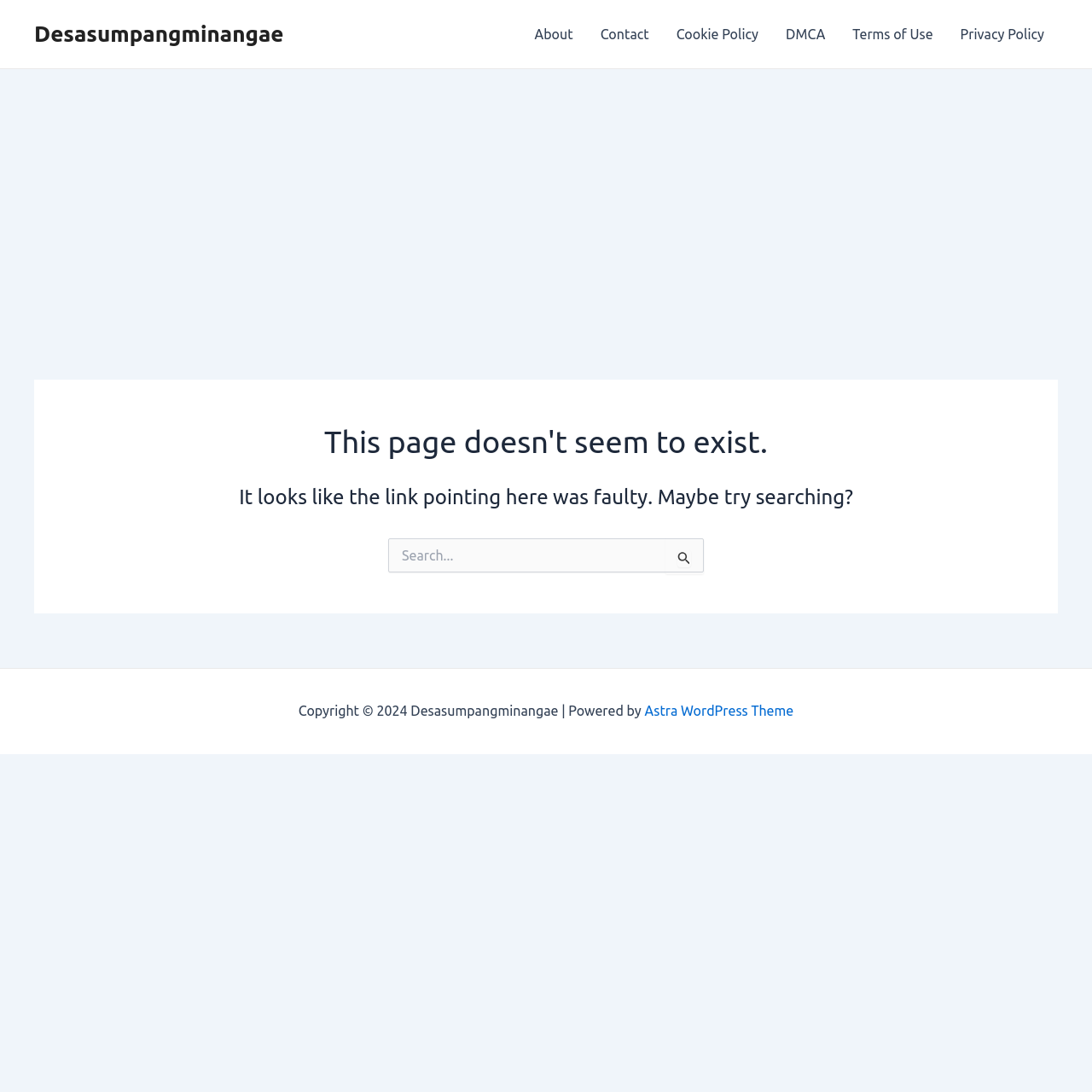Show me the bounding box coordinates of the clickable region to achieve the task as per the instruction: "Click the Contact link".

[0.537, 0.0, 0.607, 0.062]